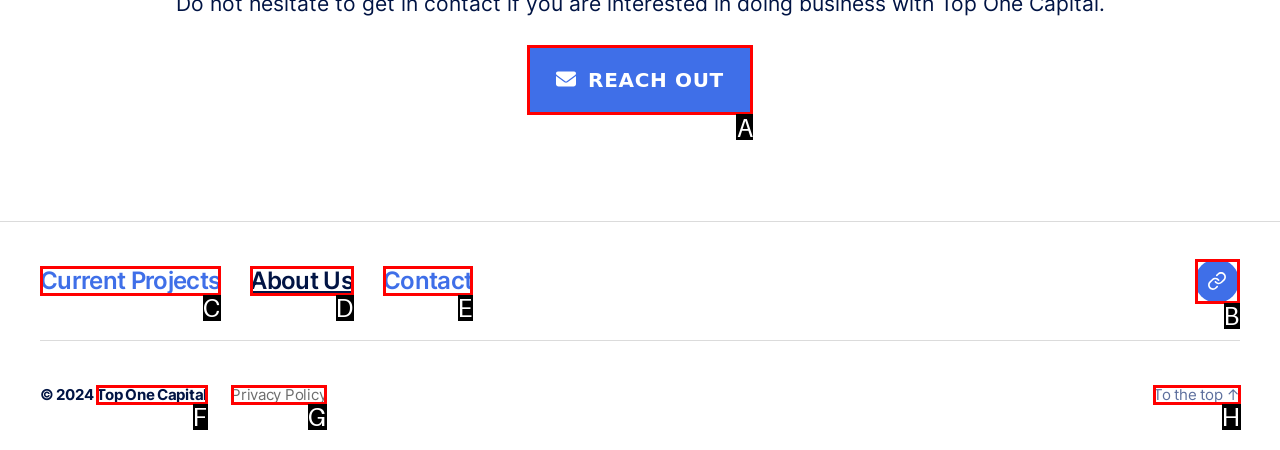Choose the letter of the option that needs to be clicked to perform the task: visit Top One Code. Answer with the letter.

B